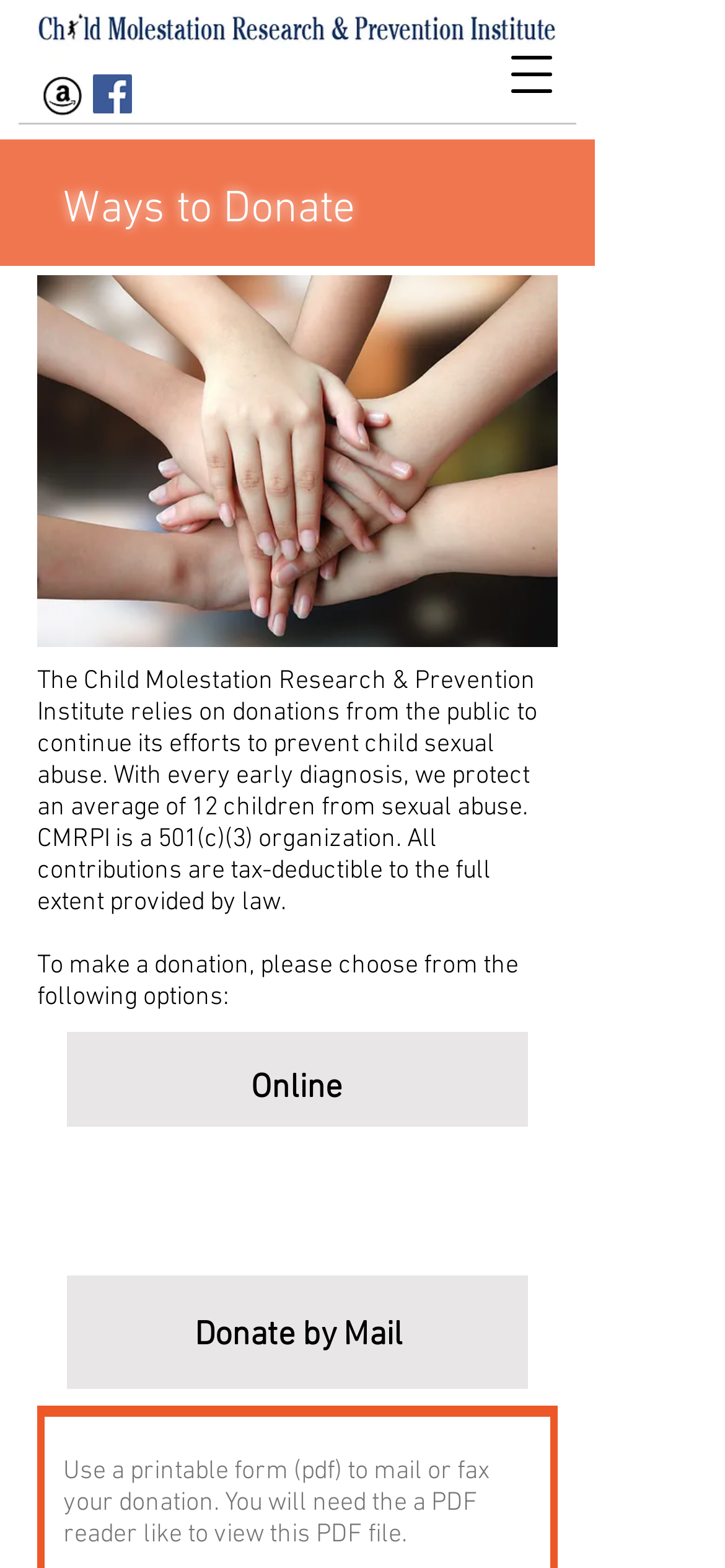Please find the bounding box for the following UI element description. Provide the coordinates in (top-left x, top-left y, bottom-right x, bottom-right y) format, with values between 0 and 1: aria-label="Facebook"

[0.128, 0.047, 0.182, 0.072]